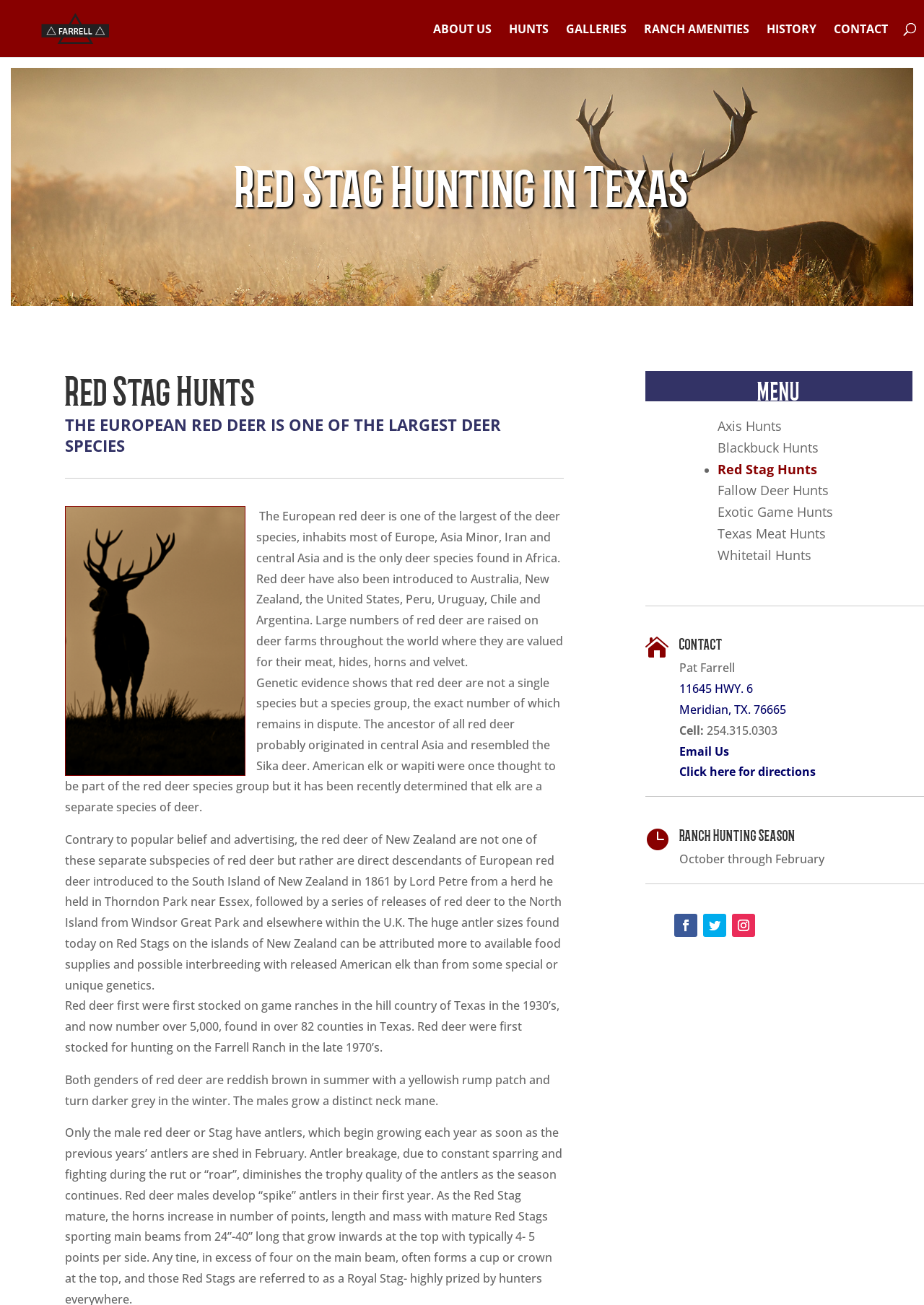Please provide a detailed answer to the question below based on the screenshot: 
What is the purpose of the Farrell Ranch?

The webpage is about Red Stag Hunts, and it mentions that Red deer were first stocked for hunting on the Farrell Ranch in the late 1970’s, indicating that the purpose of the ranch is for hunting.